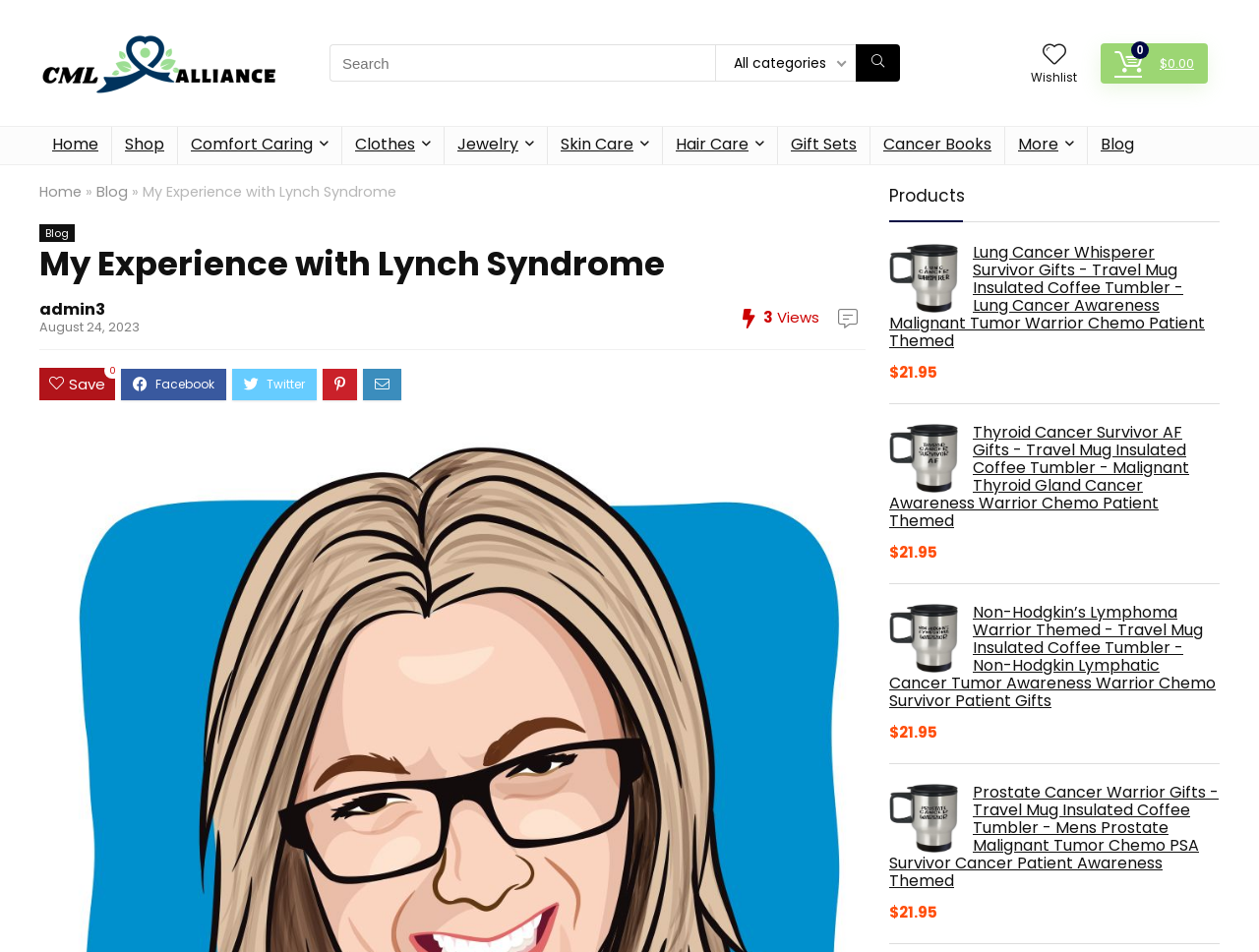Determine the bounding box coordinates of the element that should be clicked to execute the following command: "Read the blog post".

[0.031, 0.259, 0.688, 0.294]